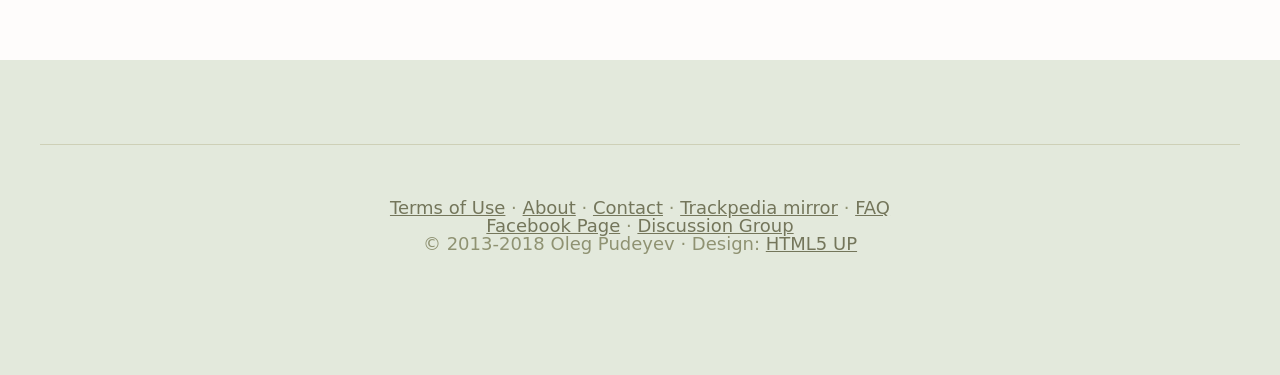Pinpoint the bounding box coordinates of the clickable area needed to execute the instruction: "Check FAQ". The coordinates should be specified as four float numbers between 0 and 1, i.e., [left, top, right, bottom].

[0.668, 0.526, 0.695, 0.582]